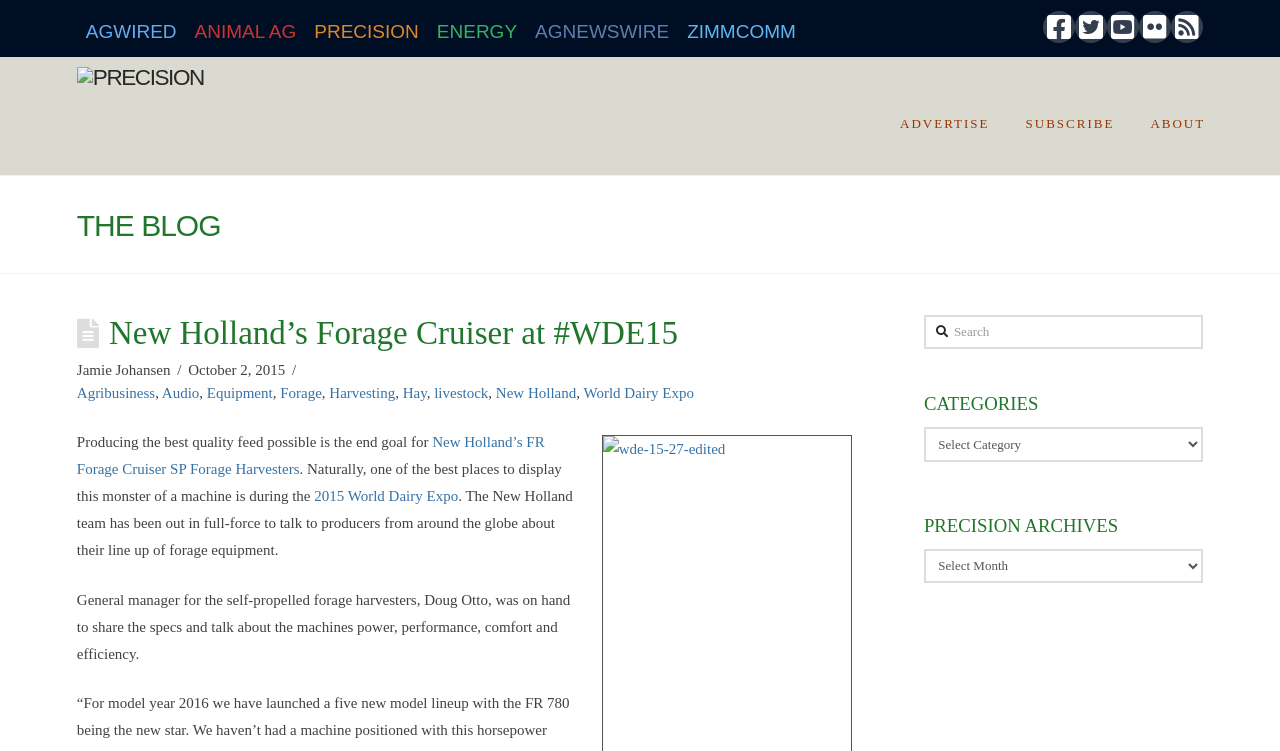How many links are there in the top navigation bar?
Deliver a detailed and extensive answer to the question.

There are six links in the top navigation bar, which are AGWIRED, ANIMAL AG, PRECISION, ENERGY, AGNEWSWIRE, and ZIMMCOMM.